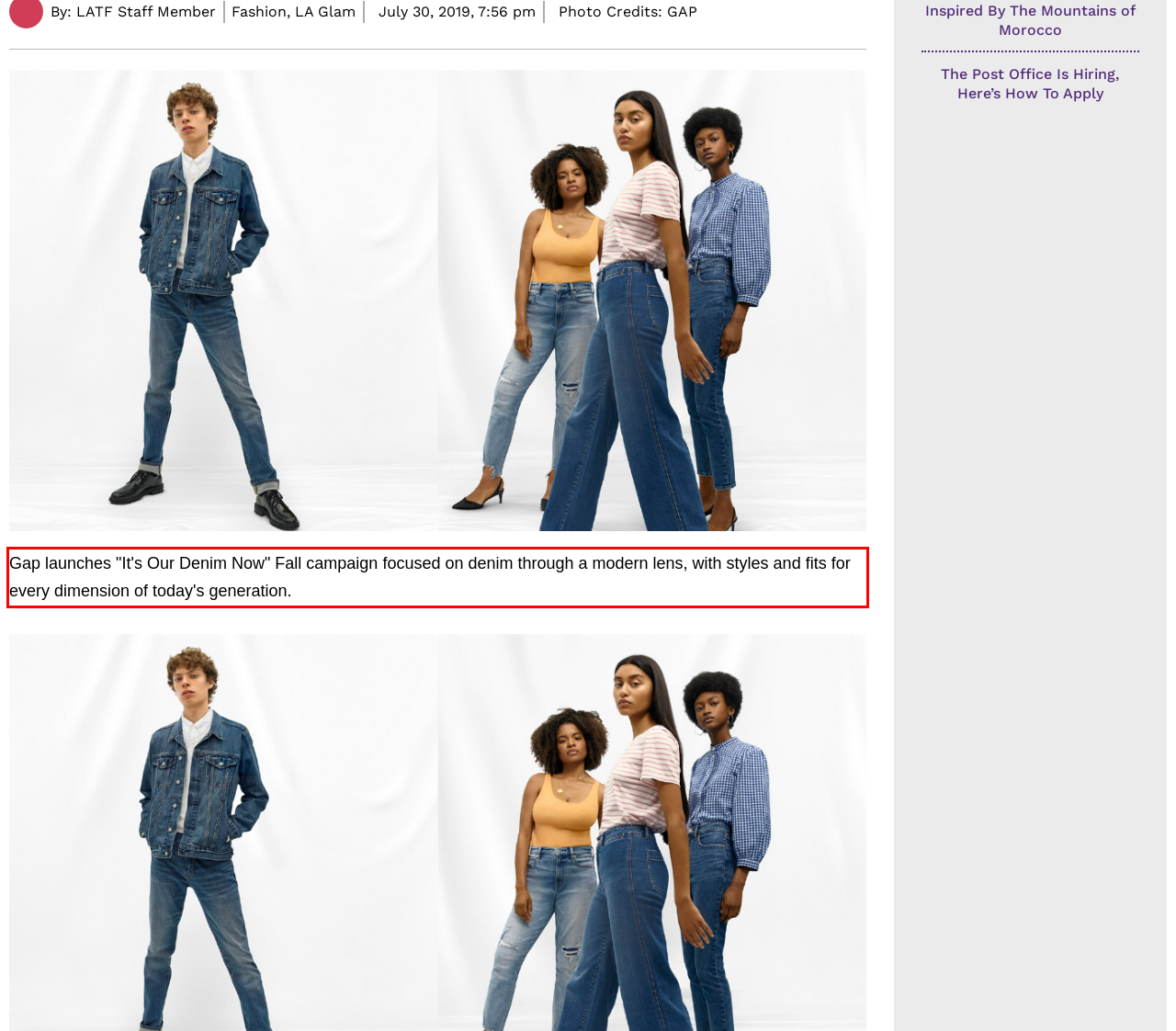Analyze the screenshot of the webpage that features a red bounding box and recognize the text content enclosed within this red bounding box.

Gap launches "It's Our Denim Now" Fall campaign focused on denim through a modern lens, with styles and fits for every dimension of today's generation.